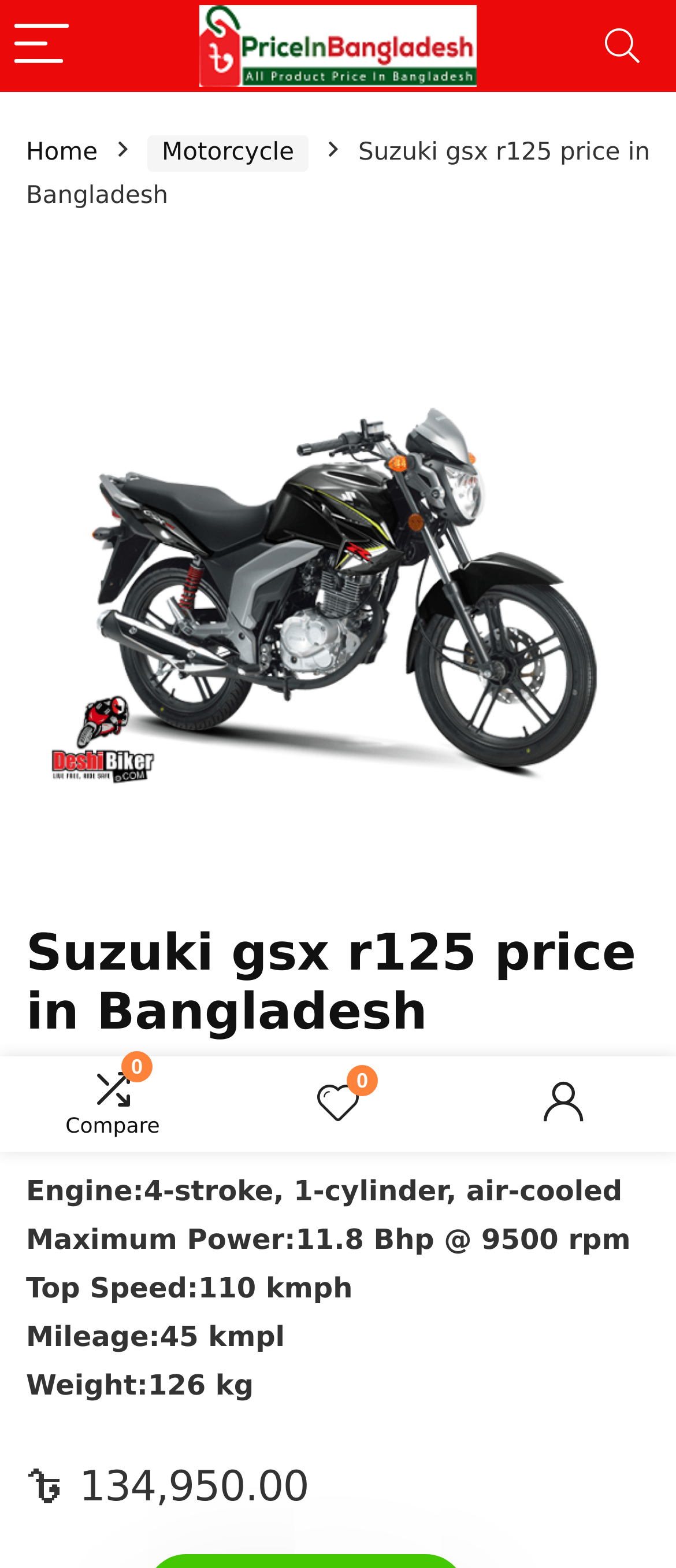What is the price of Suzuki GSX R125 in Bangladesh?
Please provide a single word or phrase answer based on the image.

134,950.00